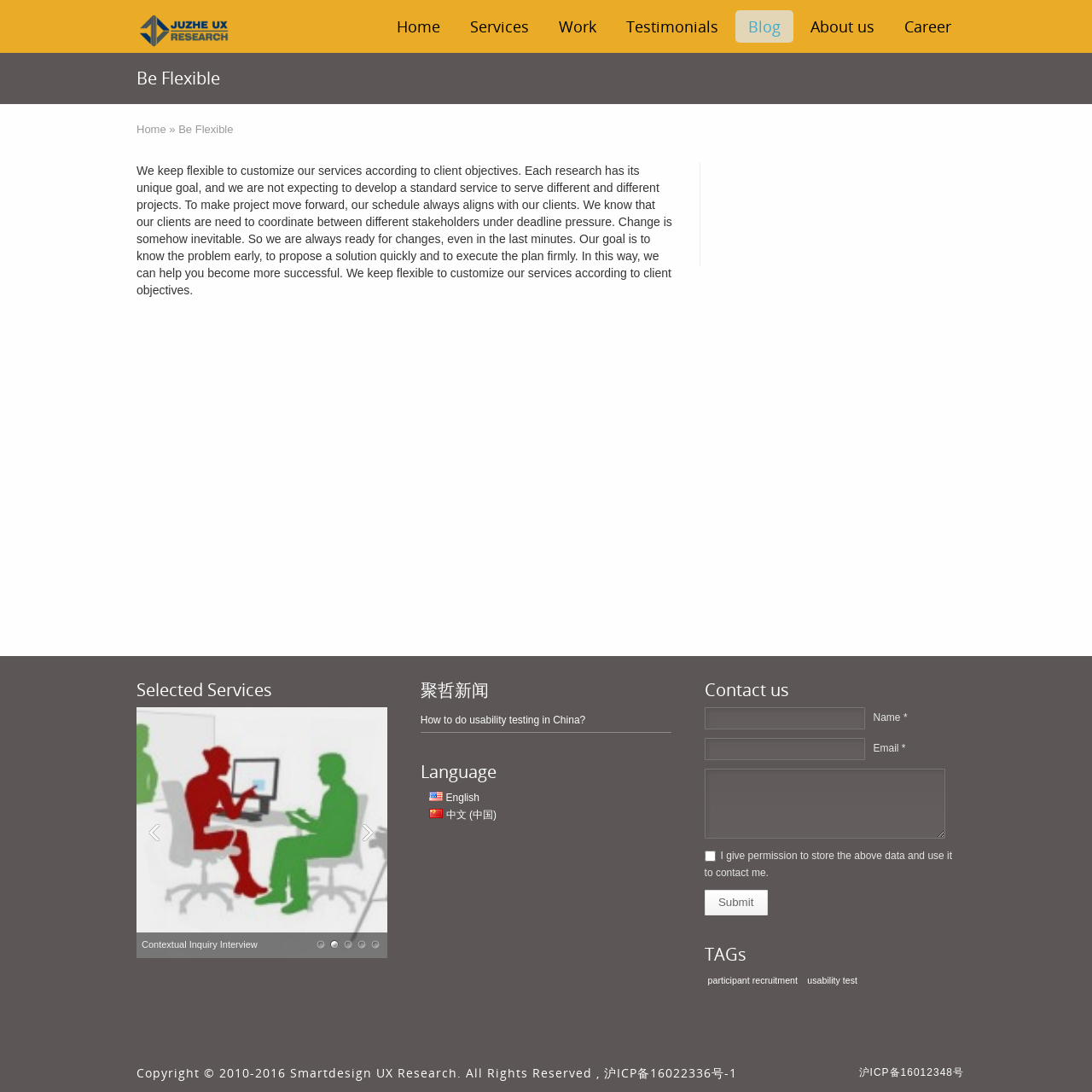Find the bounding box coordinates of the element to click in order to complete this instruction: "Click on the 'Contextual Inquiry Interview' link". The bounding box coordinates must be four float numbers between 0 and 1, denoted as [left, top, right, bottom].

[0.125, 0.647, 0.355, 0.877]